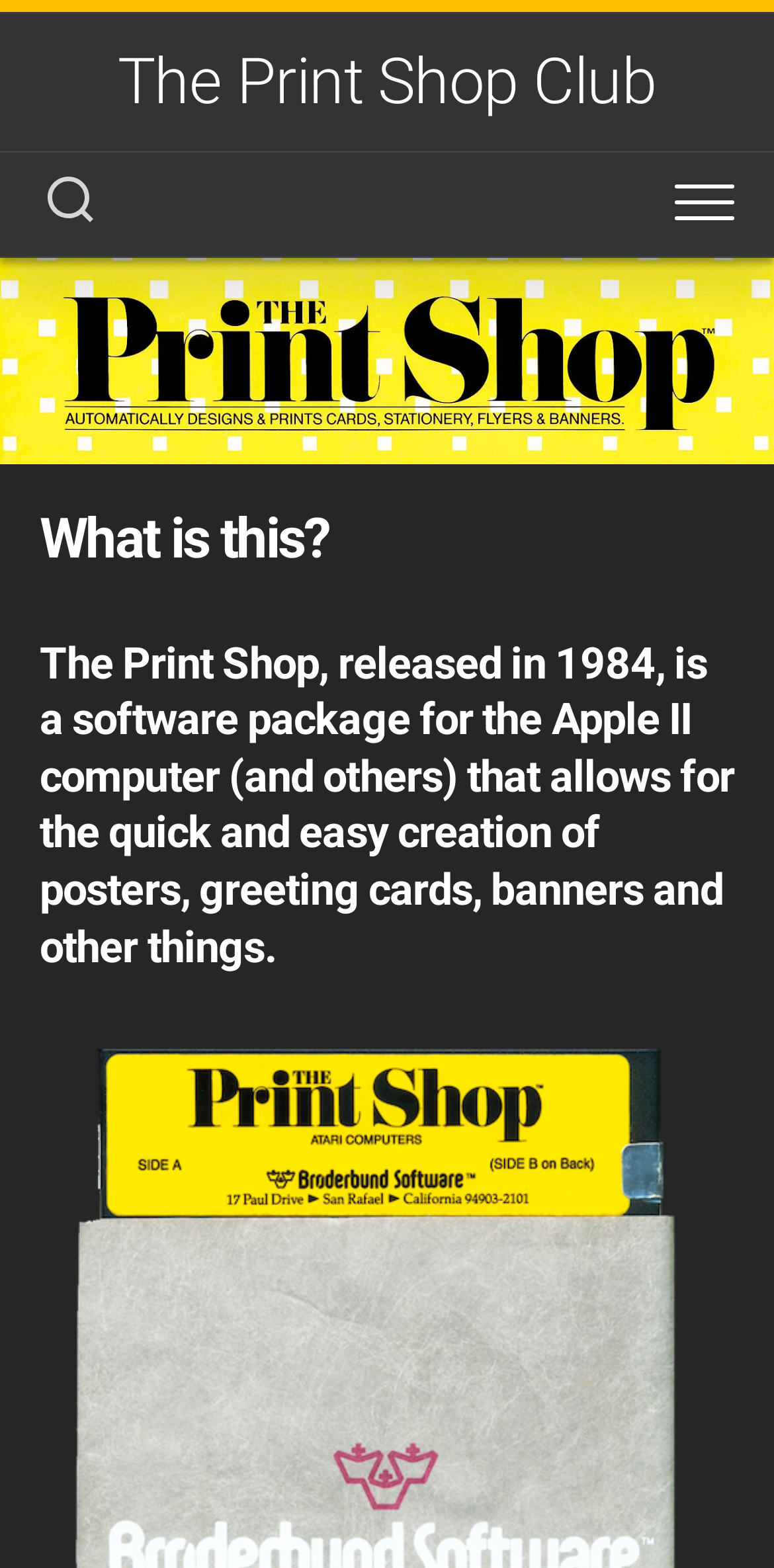What is above the header?
Look at the image and answer the question with a single word or phrase.

Image